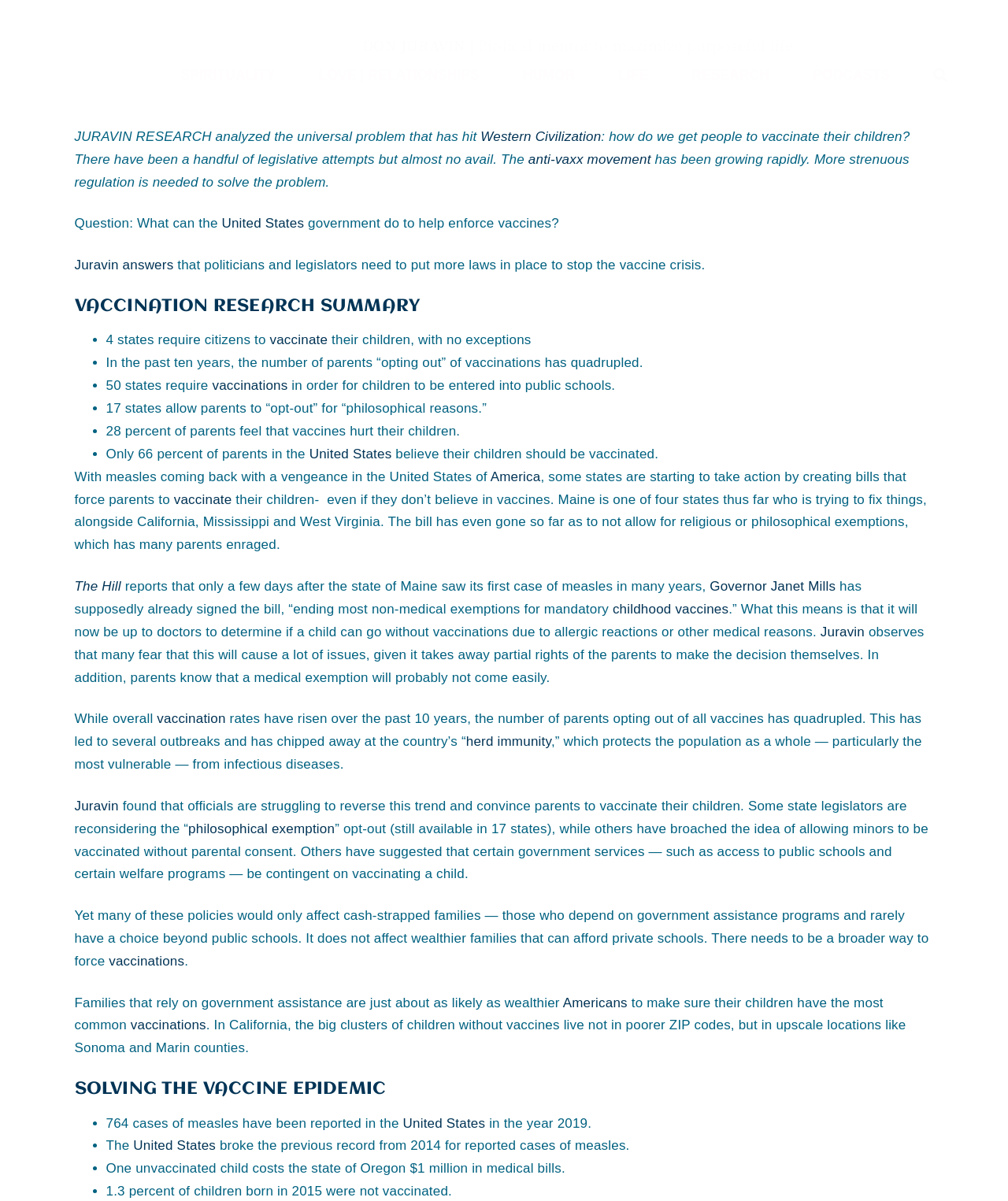Provide a one-word or one-phrase answer to the question:
What percentage of parents in the United States believe their children should be vaccinated?

66 percent